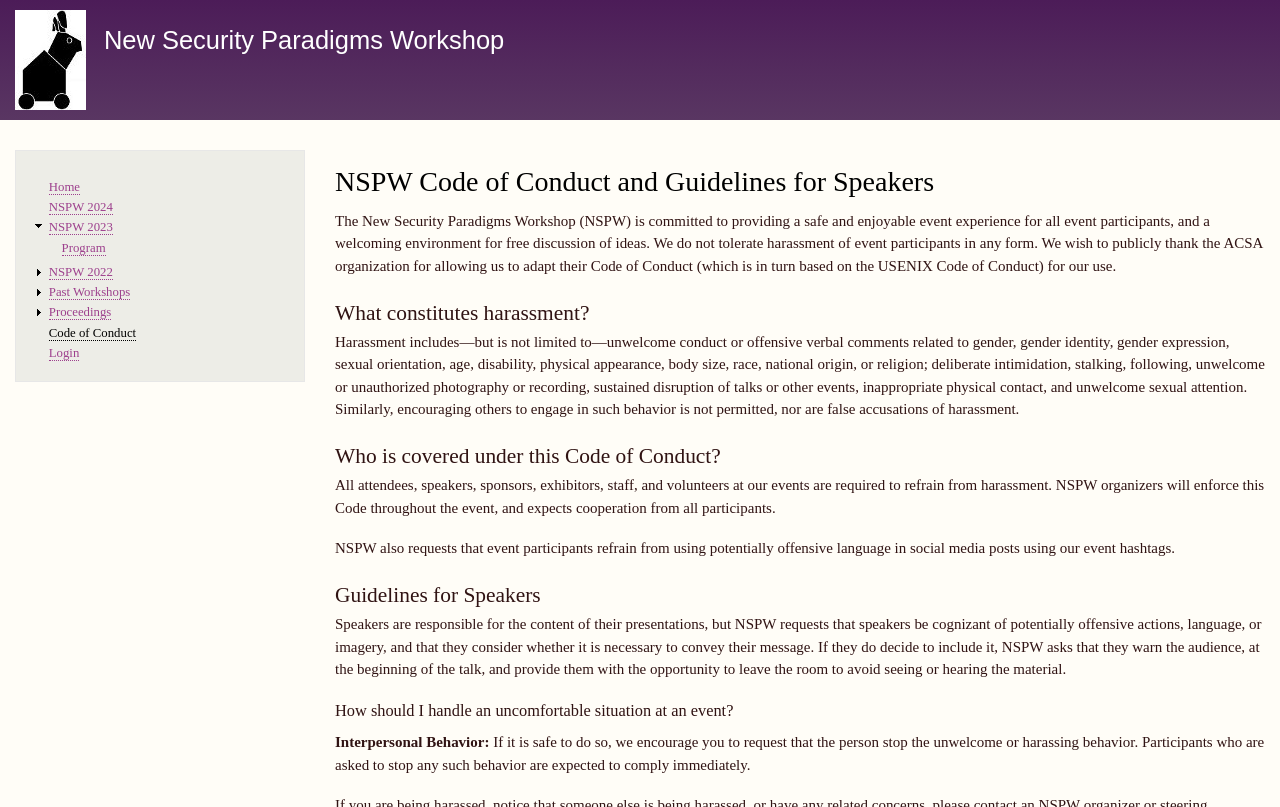Please answer the following question as detailed as possible based on the image: 
What type of behavior is not tolerated at NSPW events?

According to the webpage, NSPW does not tolerate harassment of event participants in any form, which includes unwelcome conduct or offensive verbal comments related to gender, gender identity, gender expression, sexual orientation, age, disability, physical appearance, body size, race, national origin, or religion.